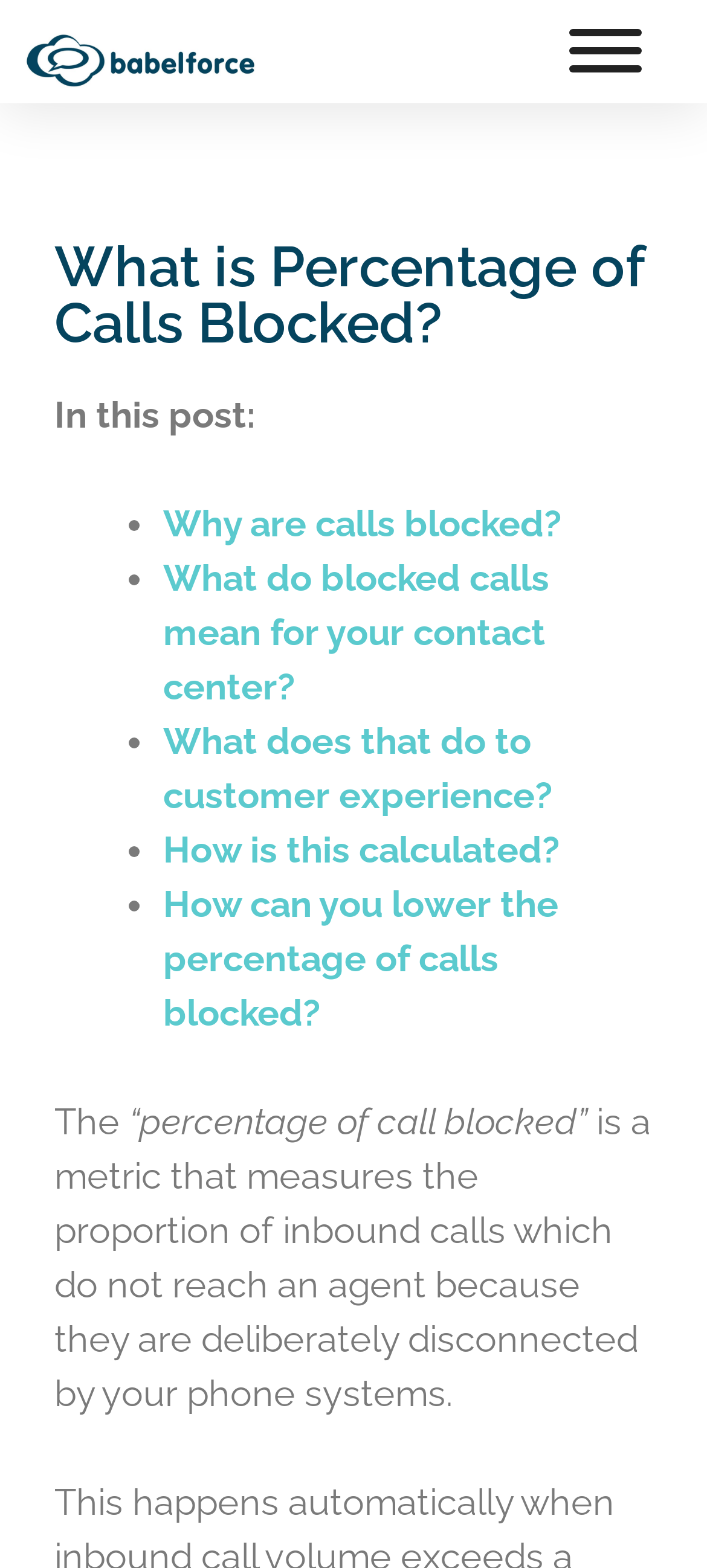Bounding box coordinates are specified in the format (top-left x, top-left y, bottom-right x, bottom-right y). All values are floating point numbers bounded between 0 and 1. Please provide the bounding box coordinate of the region this sentence describes: aria-label="Toggle Menu"

[0.804, 0.019, 0.907, 0.047]